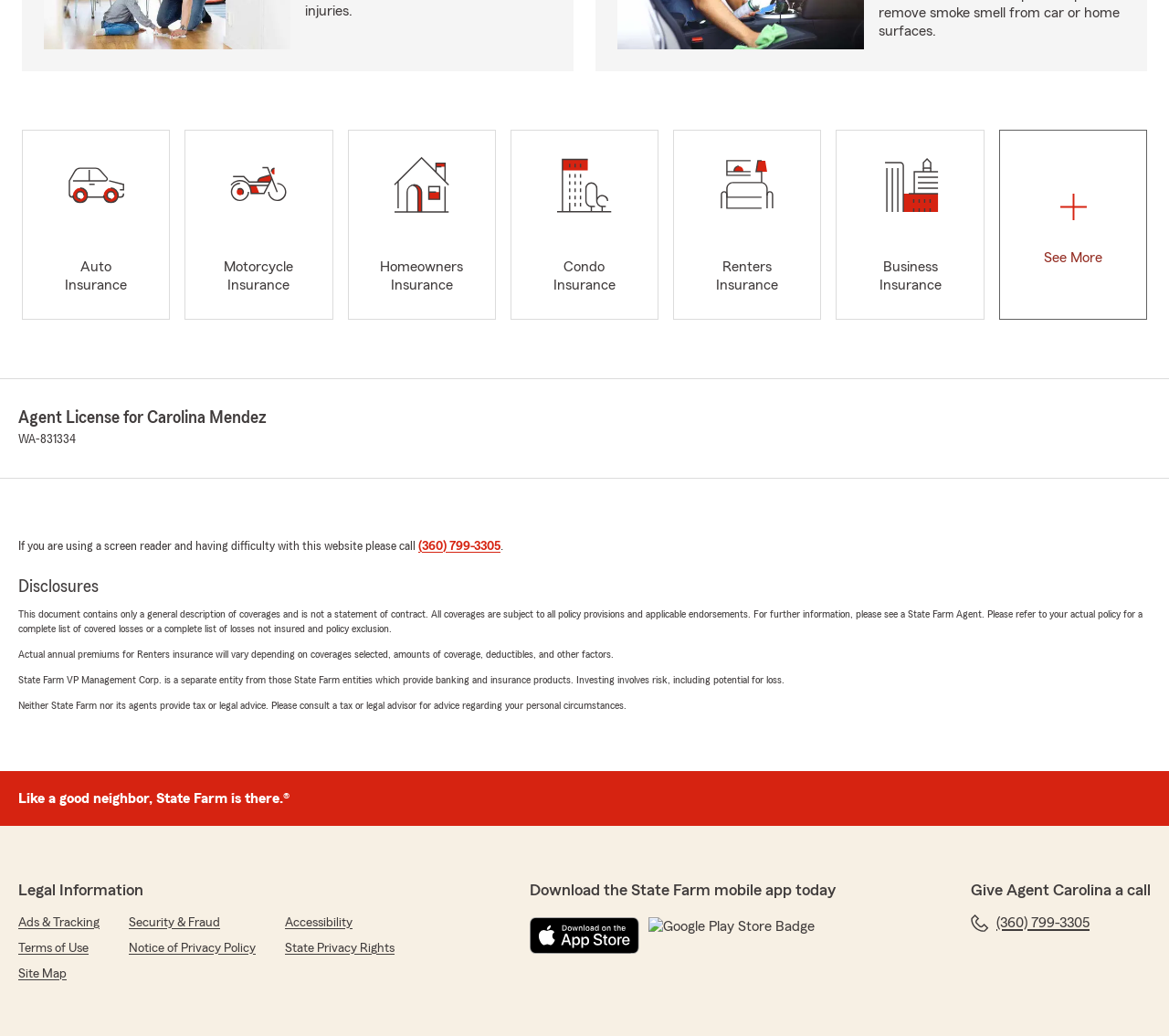What is the tagline of State Farm?
Refer to the image and give a detailed answer to the question.

The tagline is mentioned in the text 'Like a good neighbor, State Farm is there.®'.